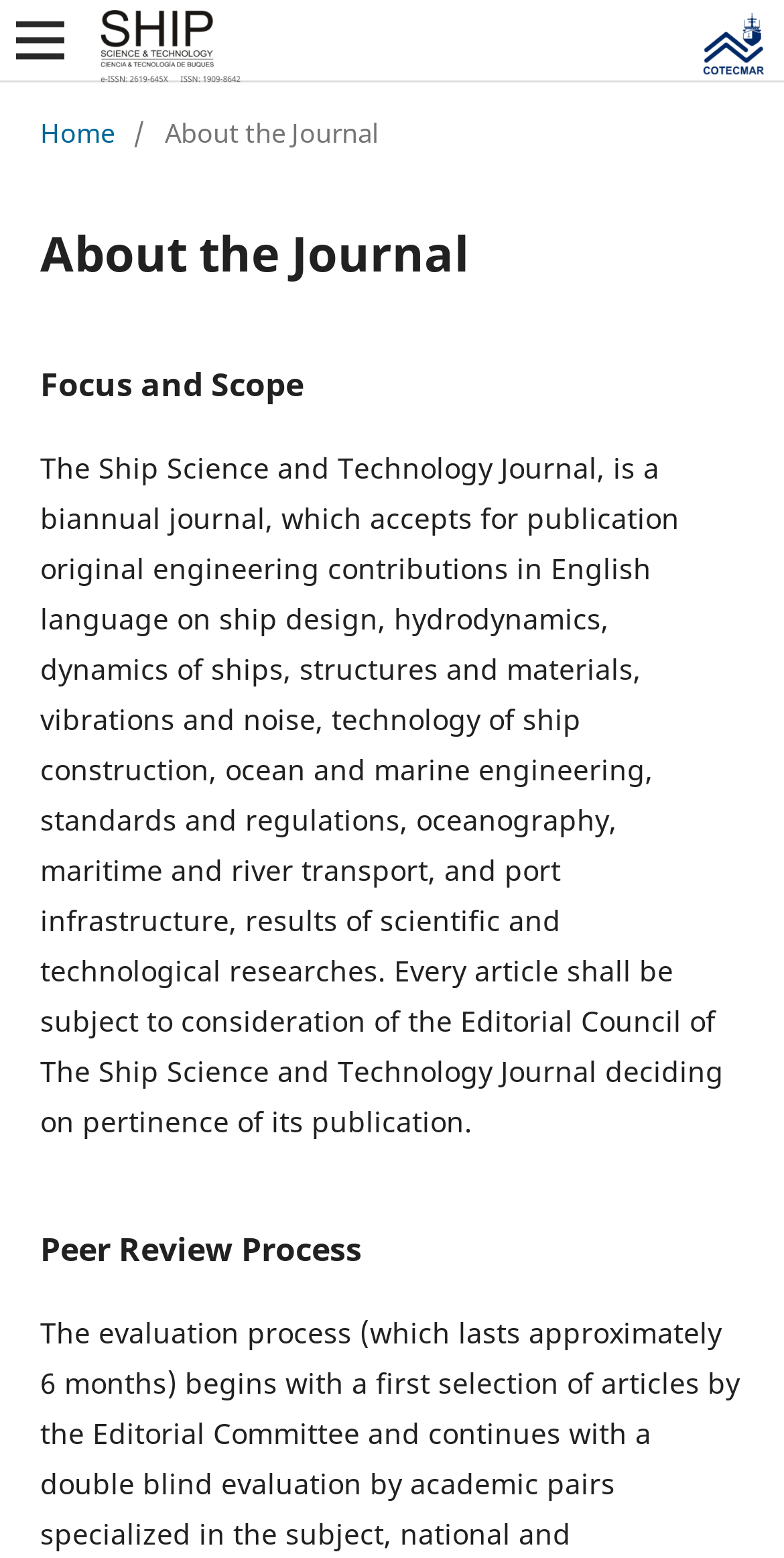Identify and provide the text content of the webpage's primary headline.

About the Journal